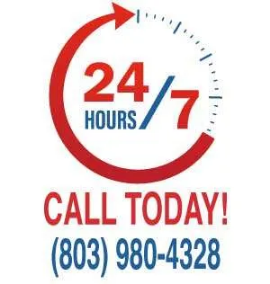Create a detailed narrative of what is happening in the image.

The image features a bold and eye-catching graphic emphasizing that the service is available 24/7. The central clock element is encircled with a red arrow, visually representing constant availability and readiness to serve. The text prominently displays "24 HOURS/7" in a mix of vibrant red and blue colors, ensuring clarity and immediate recognition. Below this, the call to action states "CALL TODAY!" followed by the phone number "(803) 980-4328," encouraging potential customers to reach out for assistance. This image effectively conveys the message of prompt, reliable service that operates around the clock, aligning with the commitment of US Air Heating & Cooling.